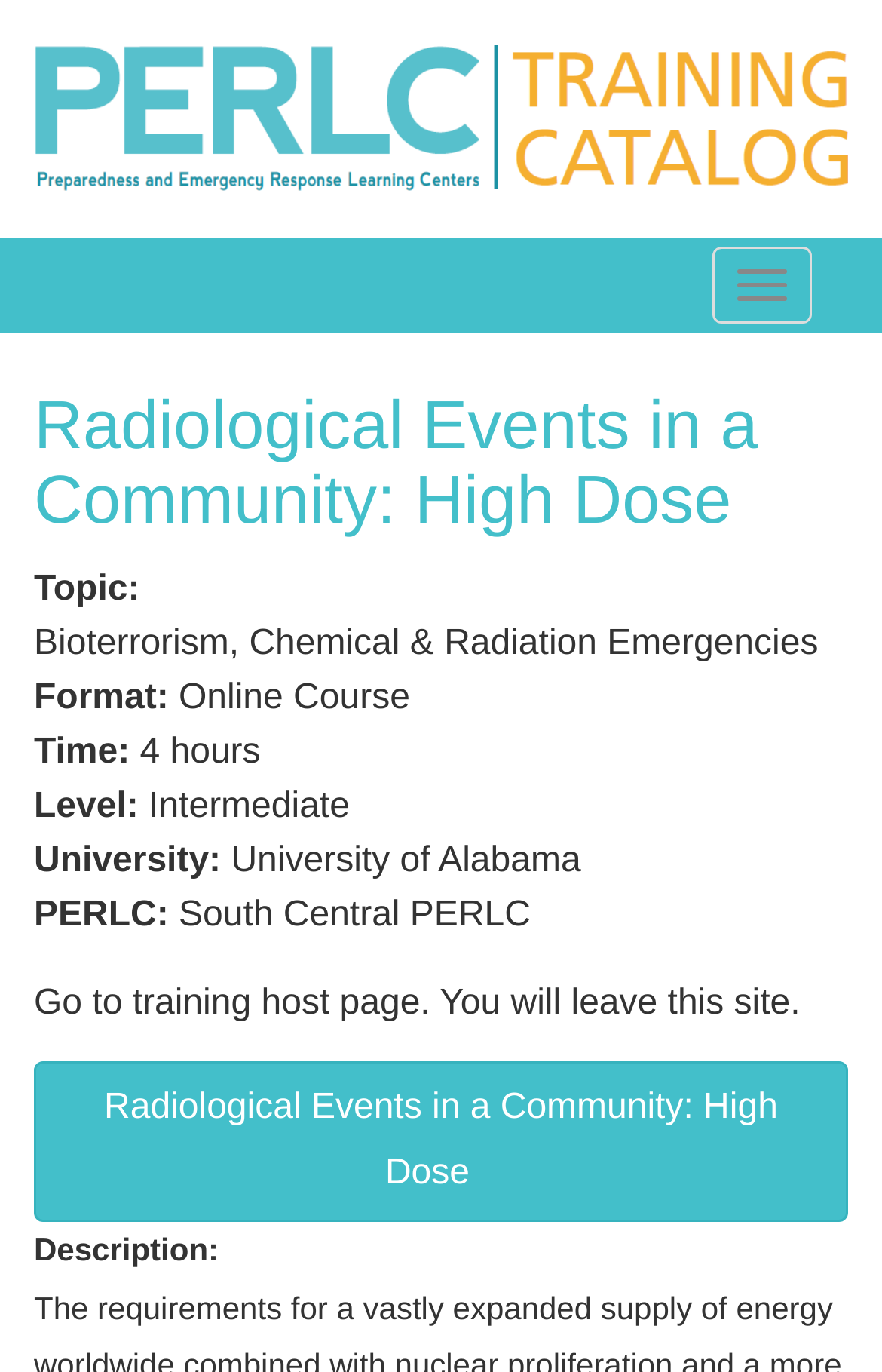Answer the question using only one word or a concise phrase: How long does this training take?

4 hours